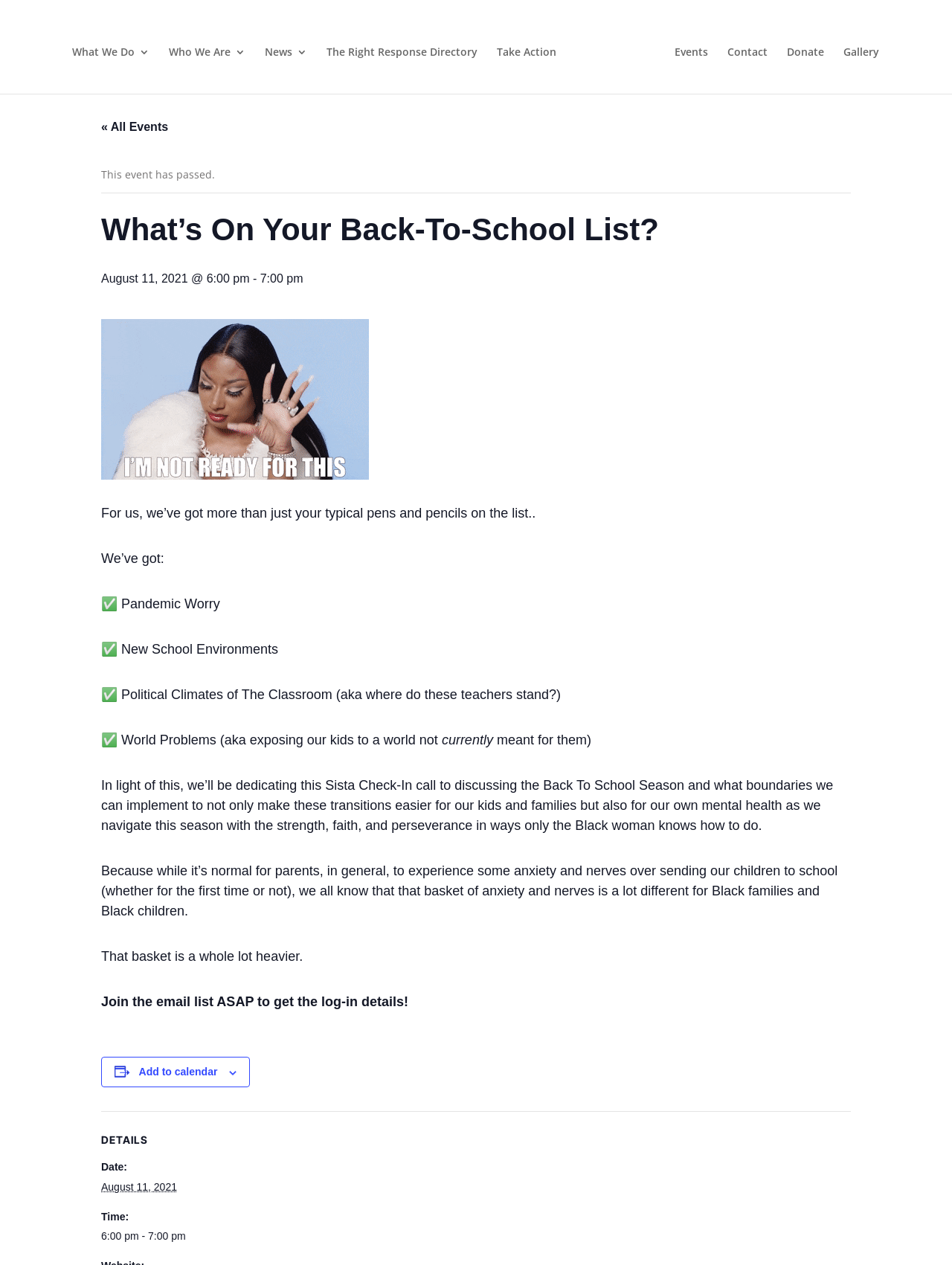Specify the bounding box coordinates of the element's area that should be clicked to execute the given instruction: "Click on 'Events'". The coordinates should be four float numbers between 0 and 1, i.e., [left, top, right, bottom].

[0.708, 0.037, 0.743, 0.074]